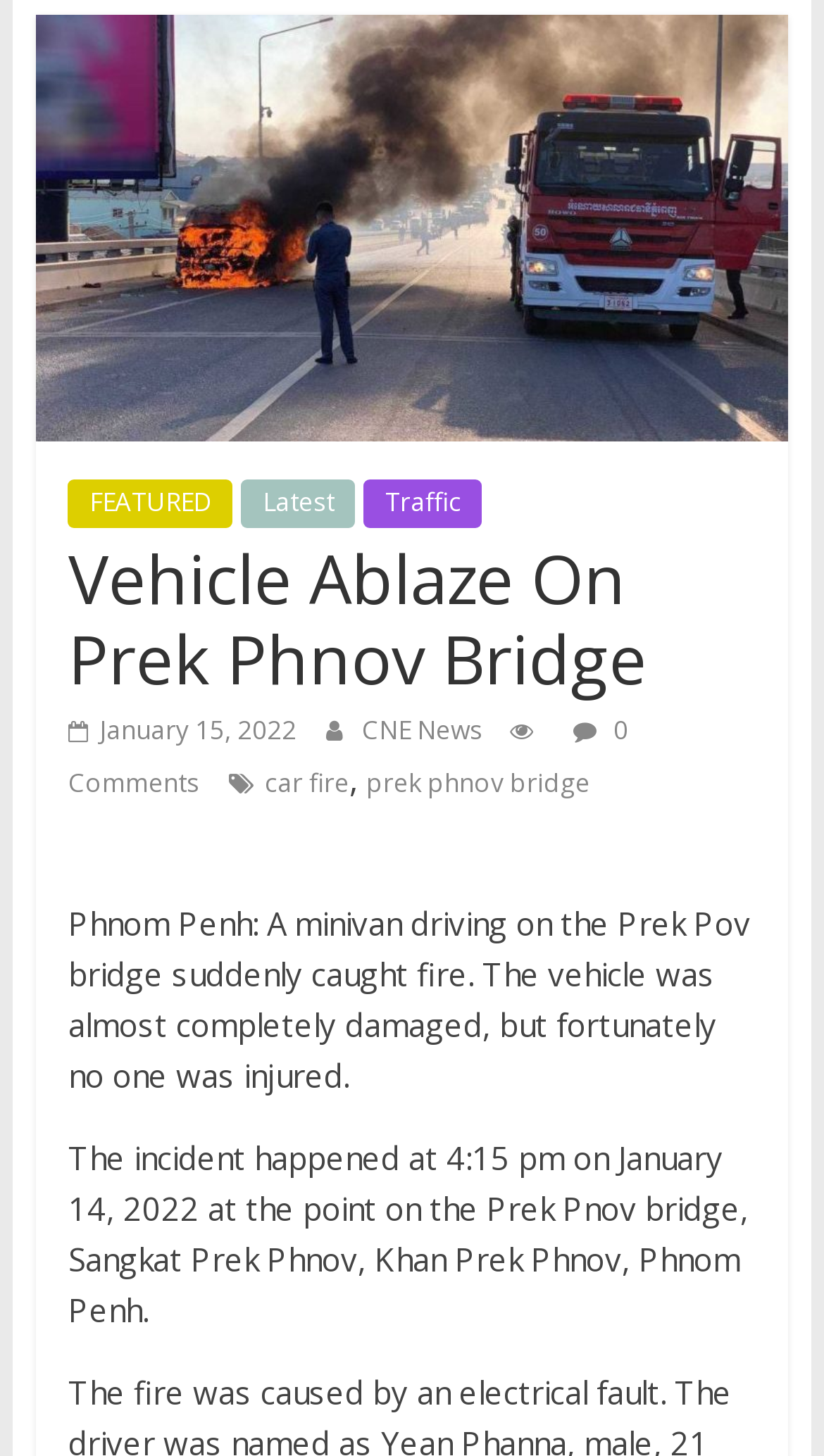What is the location of the vehicle fire?
Provide an in-depth and detailed explanation in response to the question.

I determined the location of the vehicle fire by reading the article's content, specifically the sentence 'Phnom Penh: A minivan driving on the Prek Pov bridge suddenly caught fire.' which mentions the location of the incident.